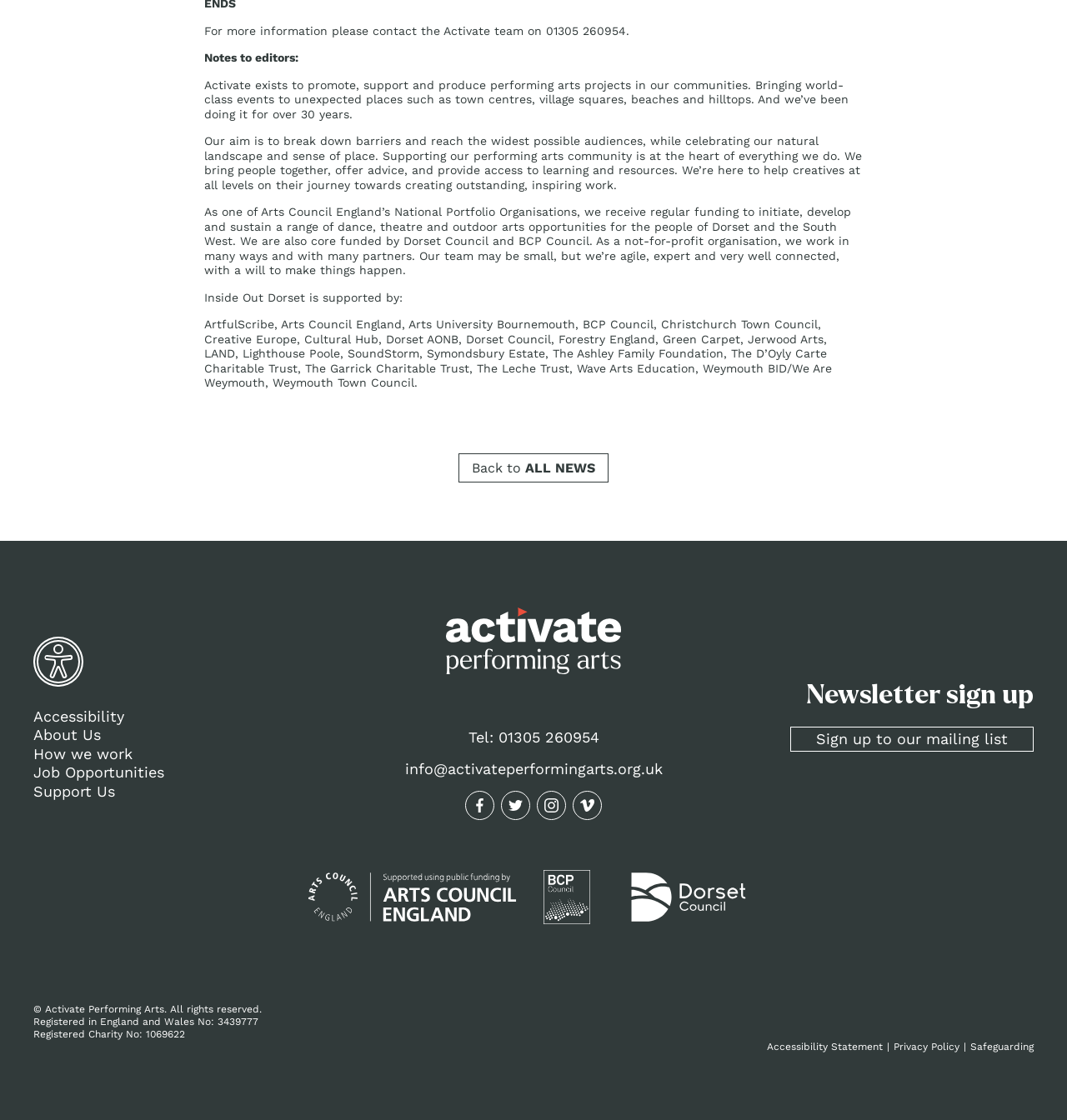Provide the bounding box coordinates for the UI element described in this sentence: "alt="Follow us on Vimeo"". The coordinates should be four float values between 0 and 1, i.e., [left, top, right, bottom].

[0.537, 0.706, 0.564, 0.732]